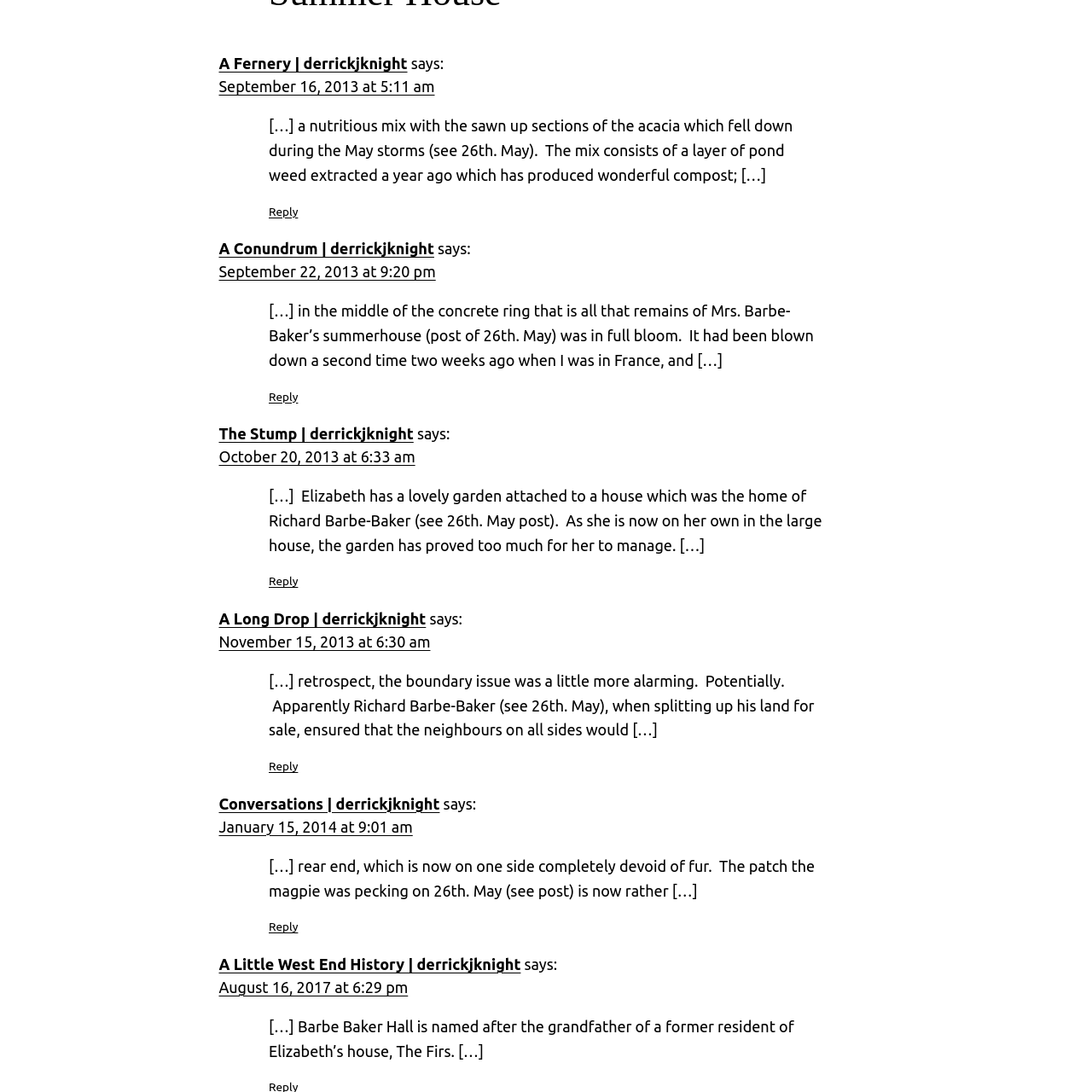Indicate the bounding box coordinates of the element that needs to be clicked to satisfy the following instruction: "View post from A Conundrum". The coordinates should be four float numbers between 0 and 1, i.e., [left, top, right, bottom].

[0.2, 0.22, 0.398, 0.235]